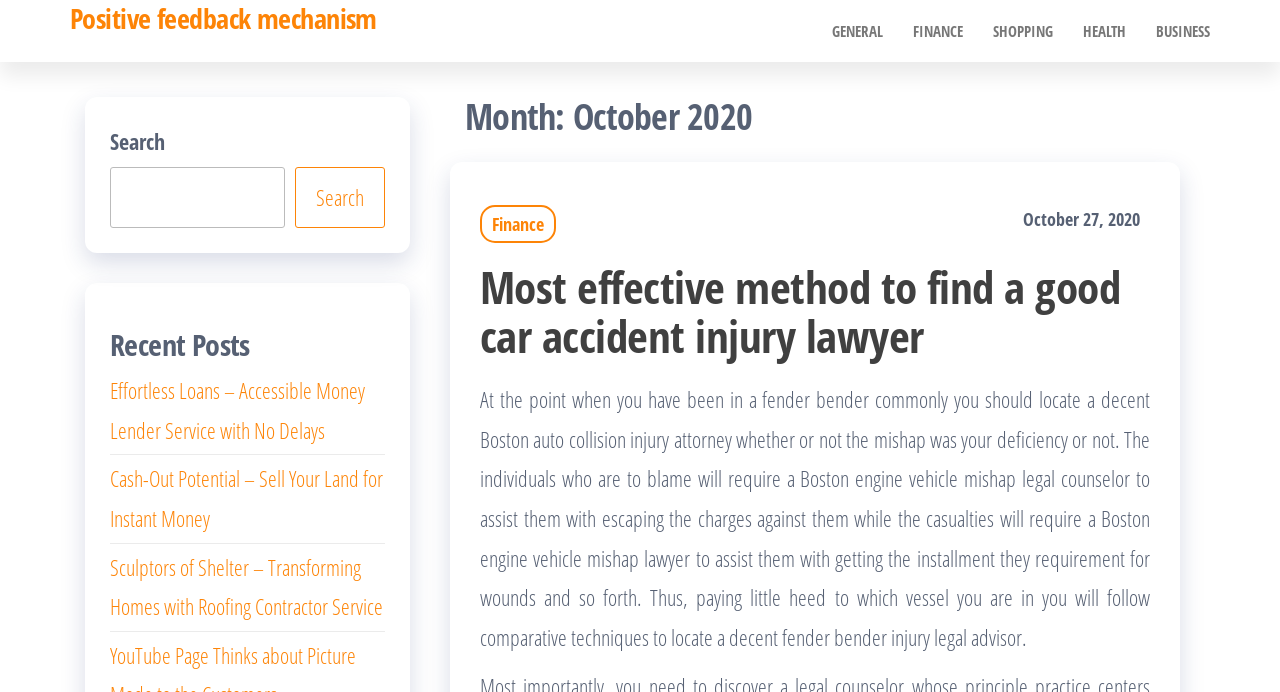What is the category of the link 'FINANCE'?
Look at the screenshot and respond with one word or a short phrase.

Finance